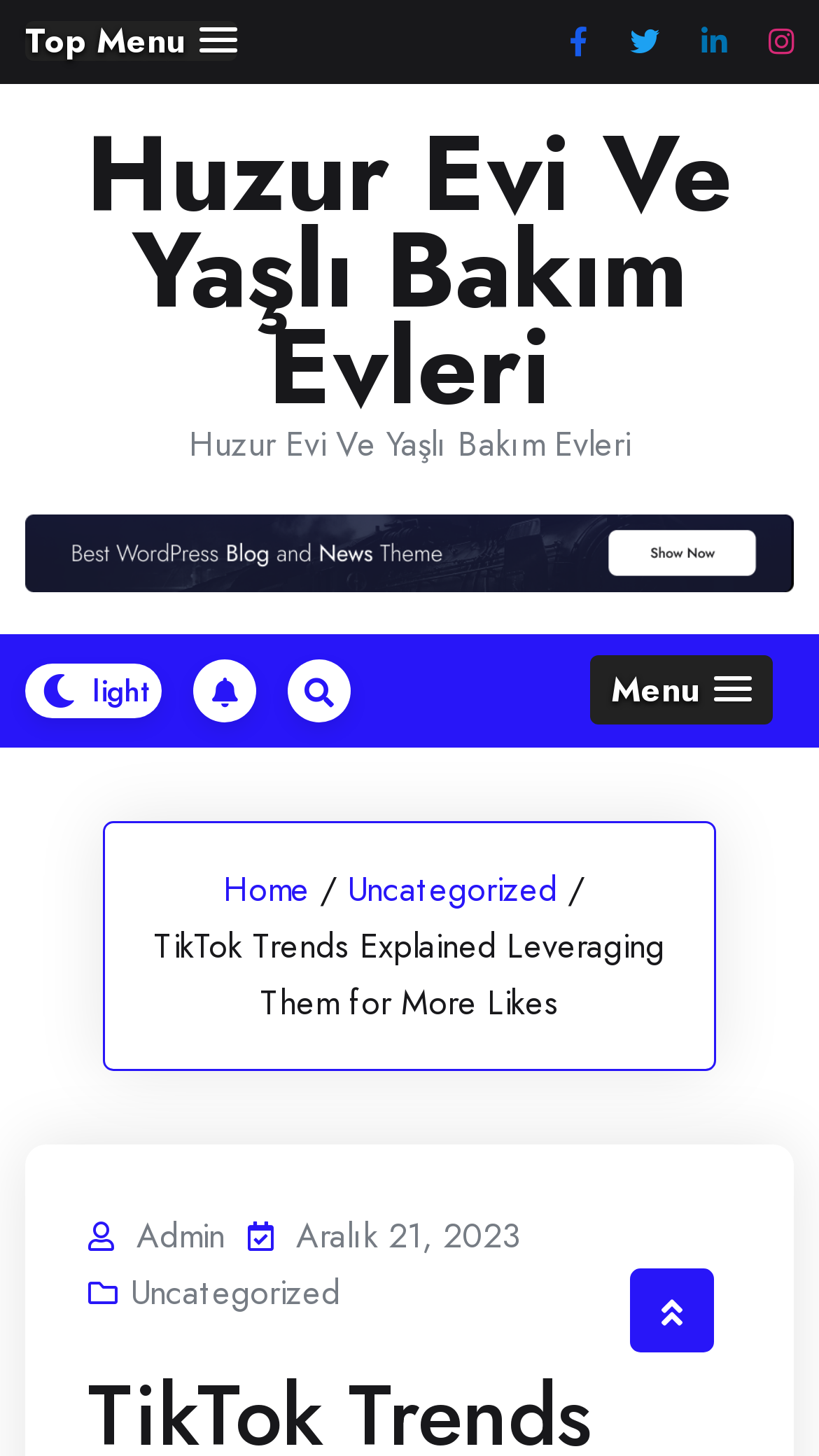Give an extensive and precise description of the webpage.

The webpage appears to be a blog post or article about TikTok trends, with the title "TikTok Trends Explained Leveraging Them for More Likes – Huzur Evi Ve Yaşlı Bakım Evleri" displayed prominently at the top. 

There are four social media links located near the top right corner of the page, represented by icons. Below these icons, there is a top menu button labeled "Top Menu" on the top left side. 

The main heading "Huzur Evi Ve Yaşlı Bakım Evleri" is situated below the top menu button, and it contains a link with the same text. 

An advertisement image labeled "NewsHit ads" is placed below the main heading, spanning almost the entire width of the page. 

A checkbox with a light bulb icon is located on the left side, below the advertisement image. 

There are two more icons, a search icon and a chat icon, positioned on the left side, below the checkbox. 

A menu button labeled "Menu" is situated on the right side, below the search and chat icons. When clicked, it opens a dropdown menu containing links to "Home", "Uncategorized", and a separator line. 

The main content of the webpage starts below the menu button, with a heading that reads "TikTok Trends Explained Leveraging Them for More Likes". This heading is followed by the text "Admin" and a date "Aralık 21, 2023" in a smaller font size. 

There is also a link labeled "Uncategorized" below the date.